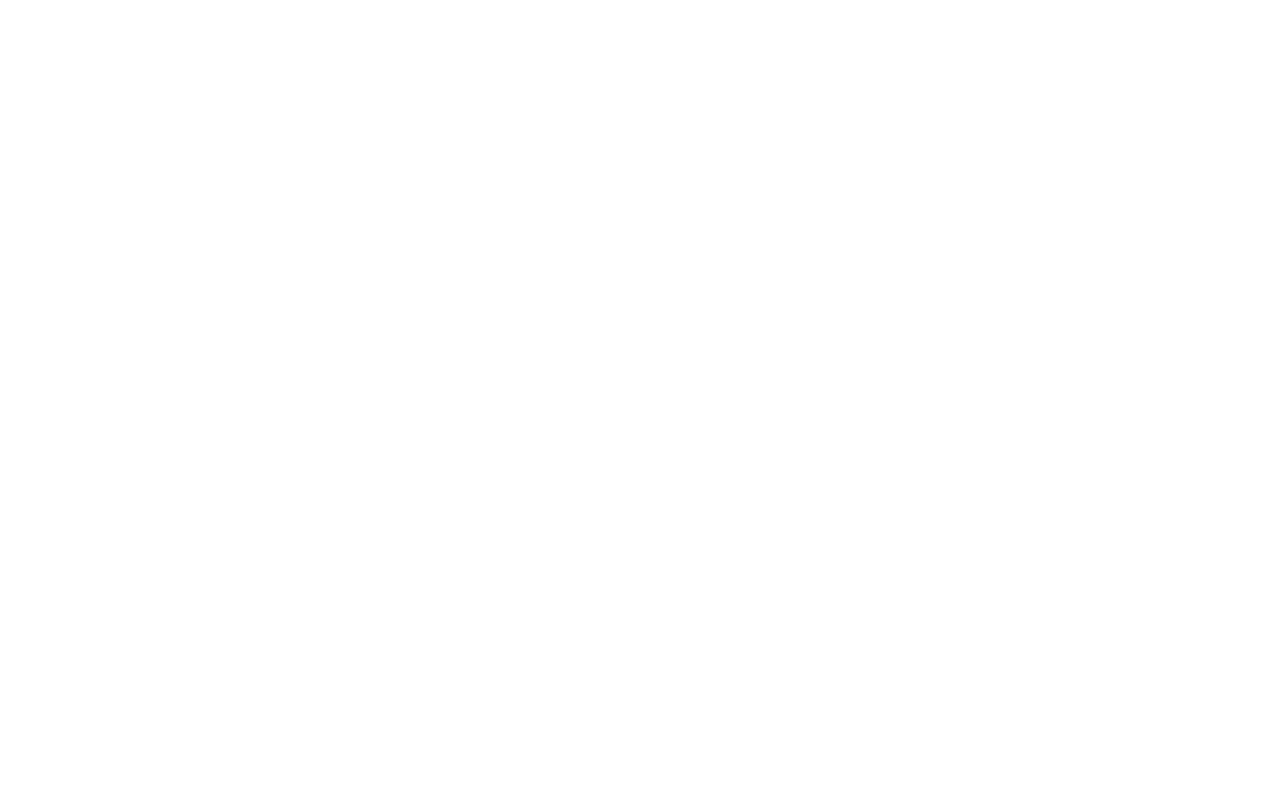Highlight the bounding box coordinates of the element that should be clicked to carry out the following instruction: "View all posts by Ana Hurtado". The coordinates must be given as four float numbers ranging from 0 to 1, i.e., [left, top, right, bottom].

[0.148, 0.472, 0.254, 0.511]